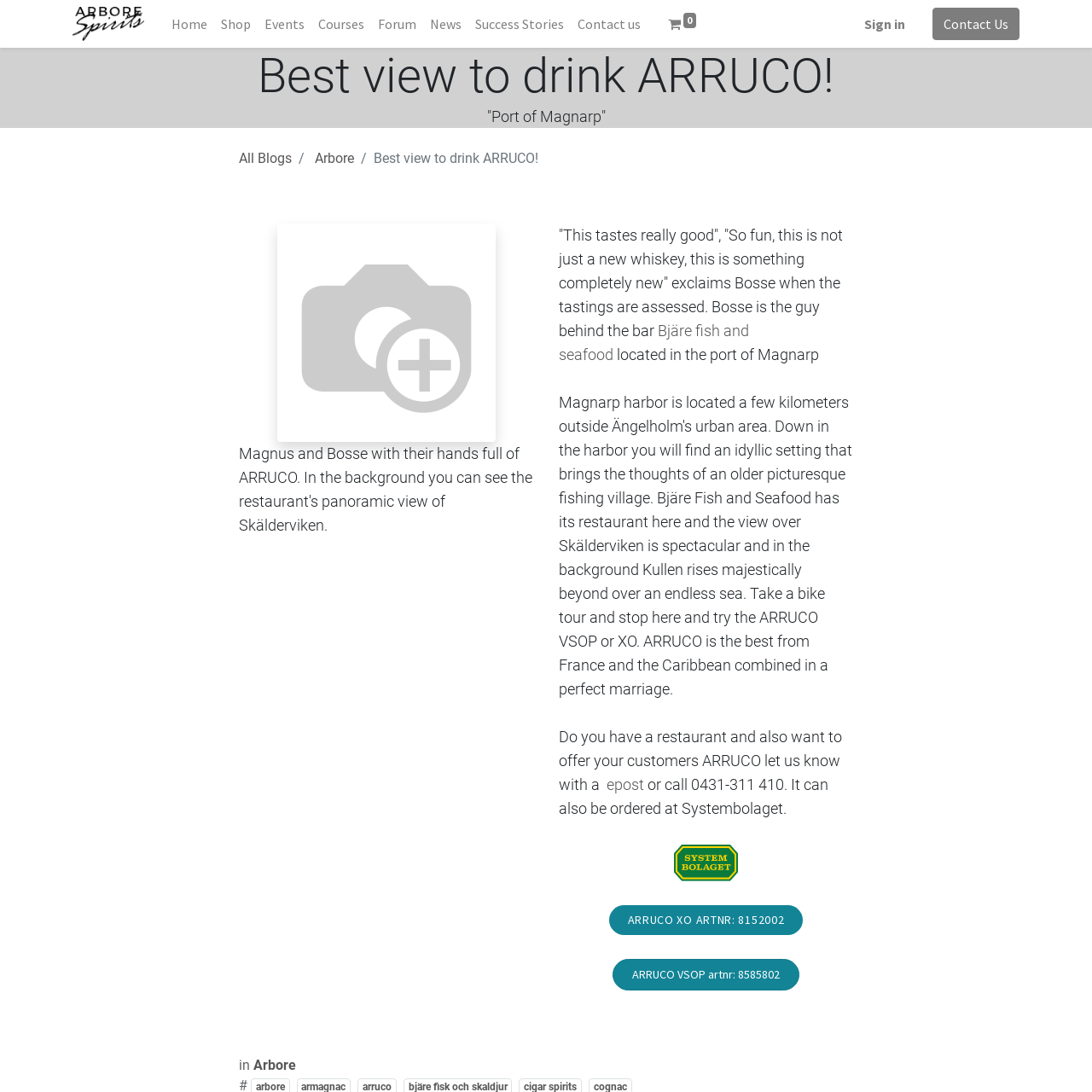Identify the bounding box coordinates of the clickable section necessary to follow the following instruction: "Click the logo of Arbore Spirits". The coordinates should be presented as four float numbers from 0 to 1, i.e., [left, top, right, bottom].

[0.066, 0.006, 0.132, 0.038]